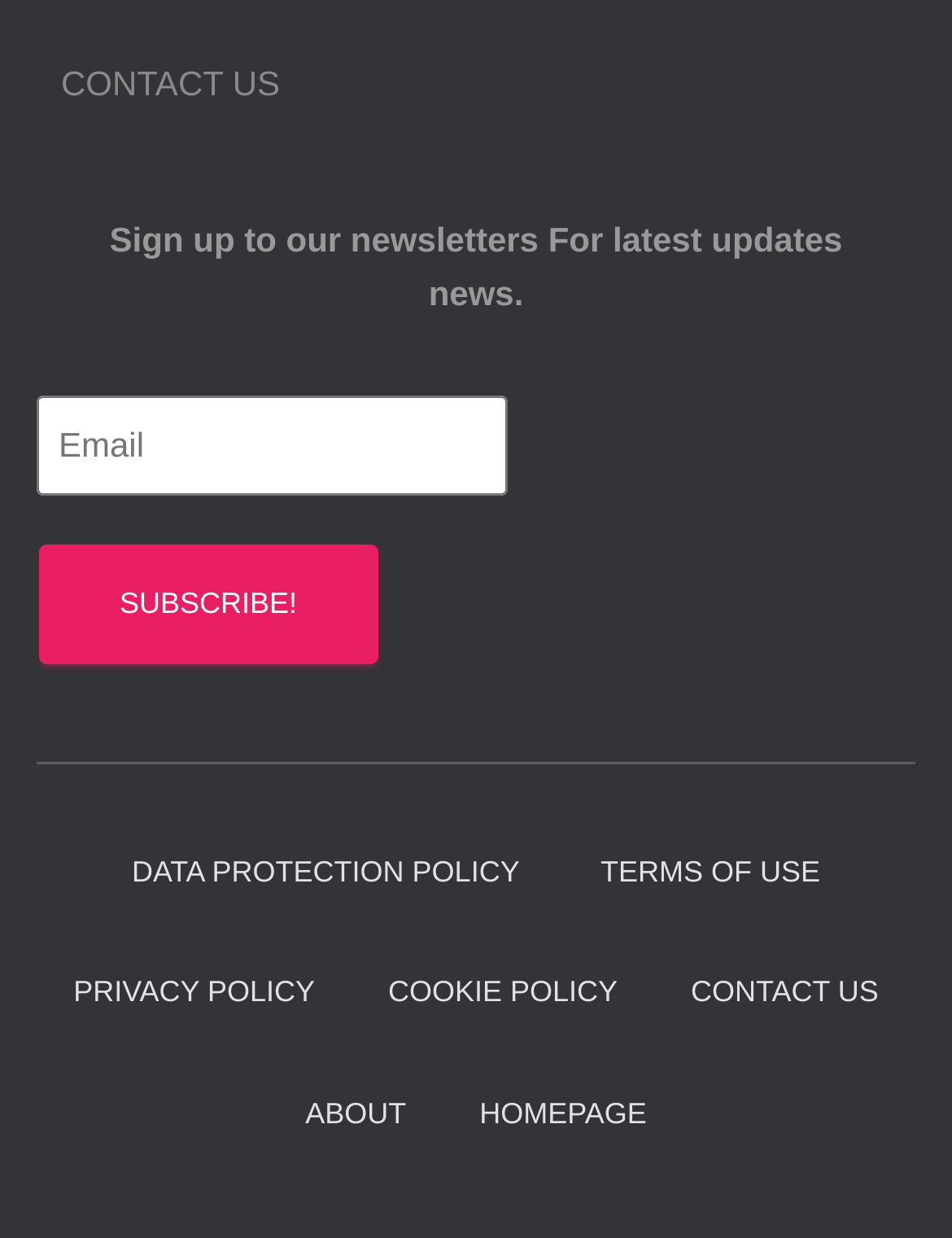Identify the bounding box coordinates of the section to be clicked to complete the task described by the following instruction: "Go to about page". The coordinates should be four float numbers between 0 and 1, formatted as [left, top, right, bottom].

[0.282, 0.852, 0.465, 0.949]